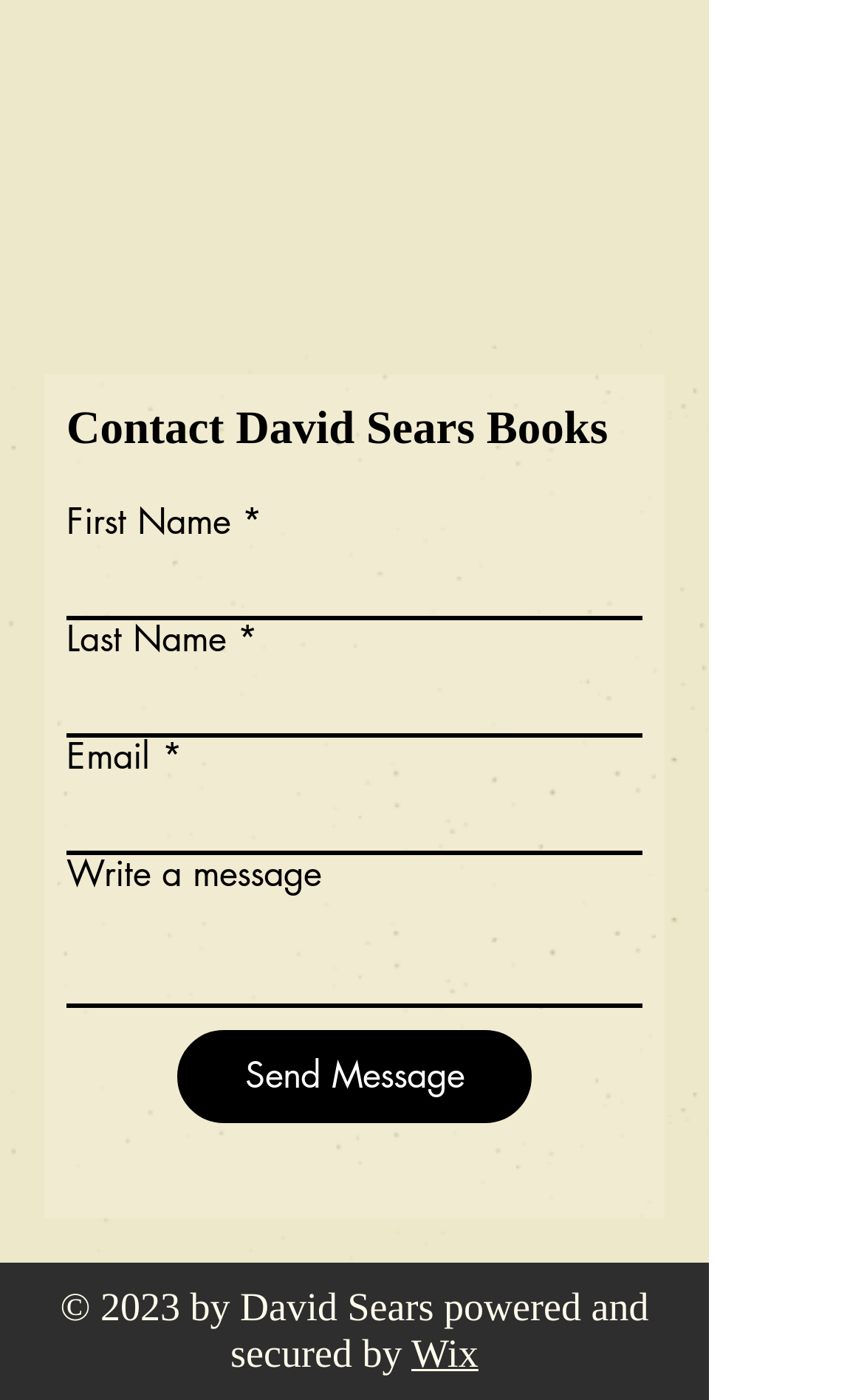Identify the bounding box for the given UI element using the description provided. Coordinates should be in the format (top-left x, top-left y, bottom-right x, bottom-right y) and must be between 0 and 1. Here is the description: name="first-name" placeholder=""

[0.077, 0.39, 0.744, 0.442]